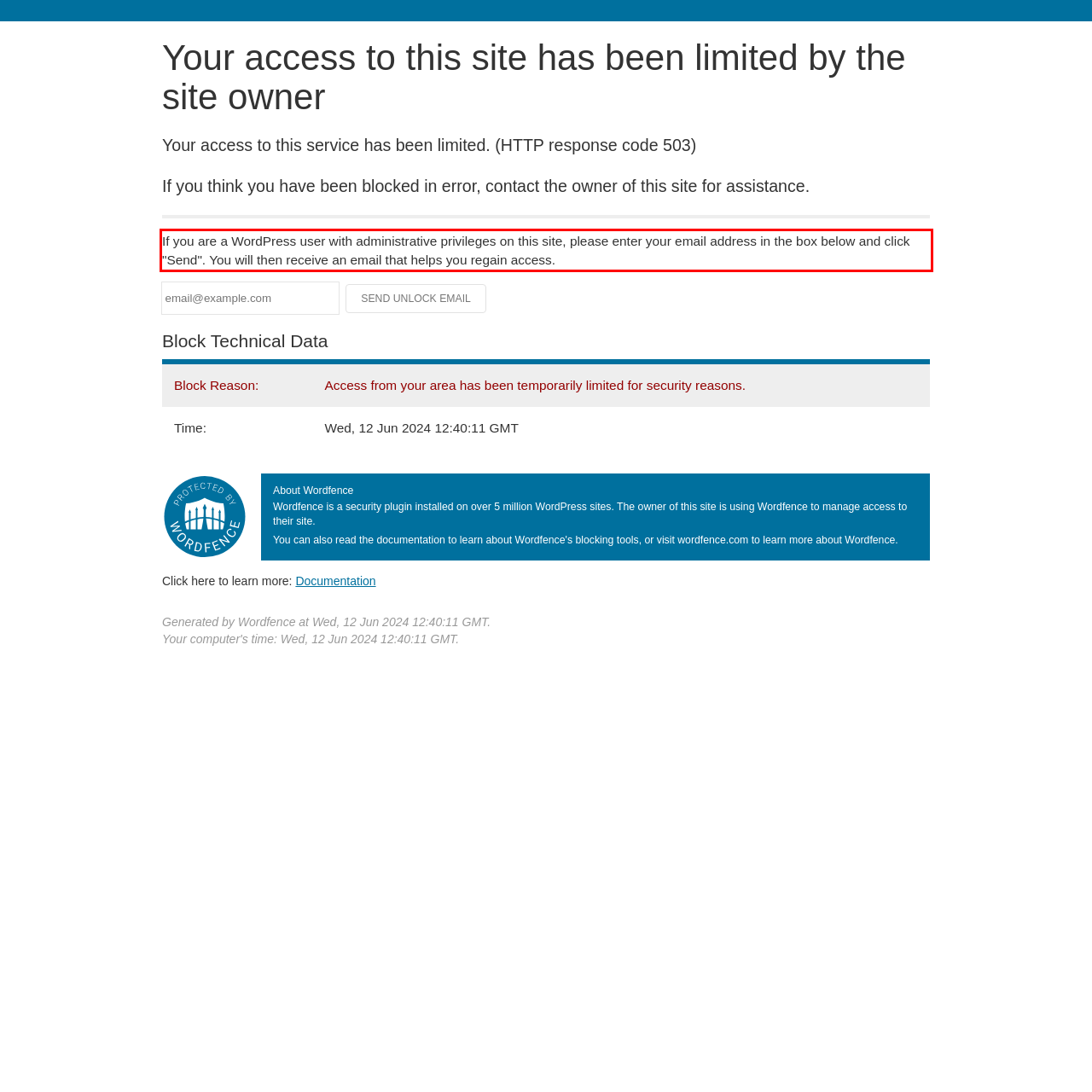Given a screenshot of a webpage, identify the red bounding box and perform OCR to recognize the text within that box.

If you are a WordPress user with administrative privileges on this site, please enter your email address in the box below and click "Send". You will then receive an email that helps you regain access.